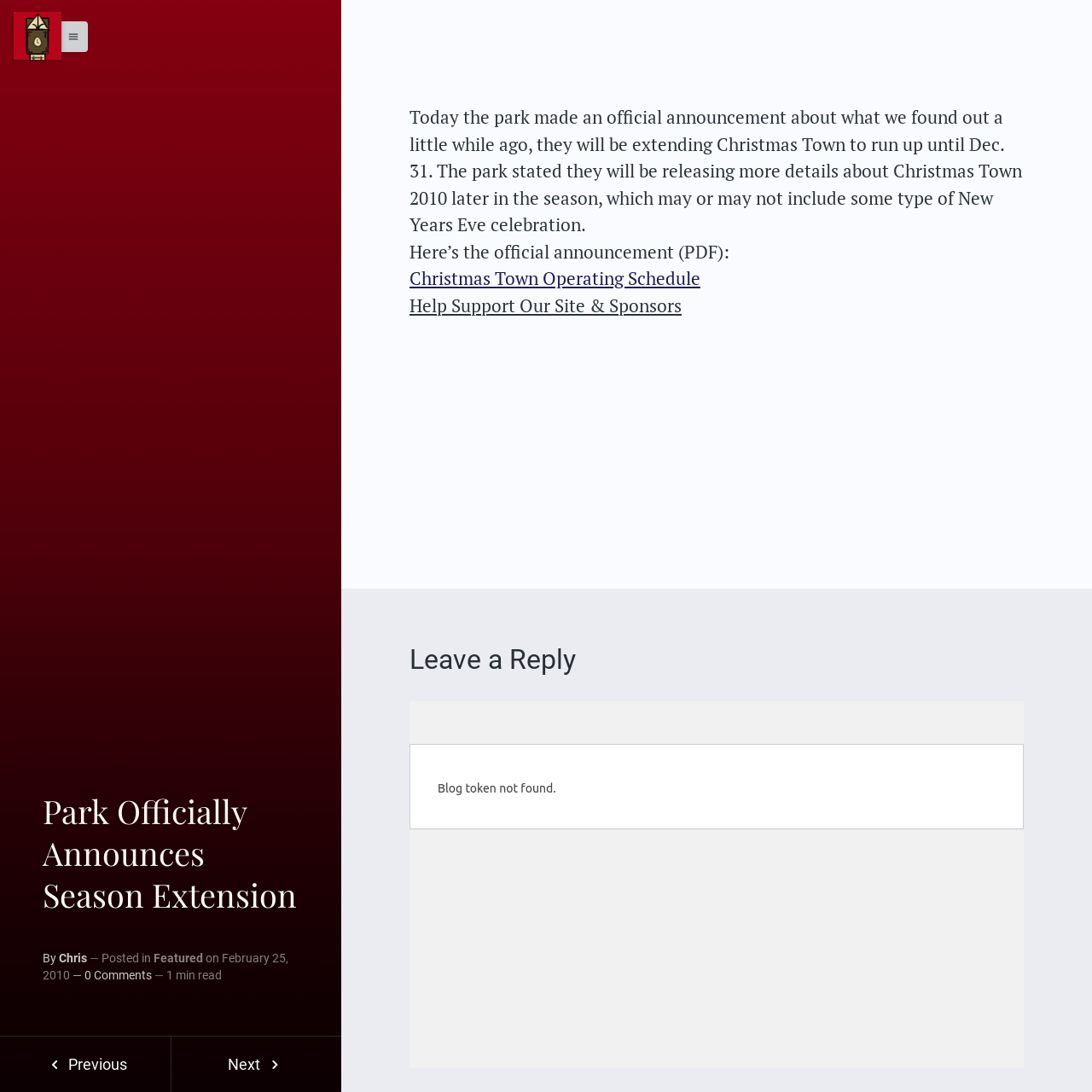What is the name of the event being extended?
Make sure to answer the question with a detailed and comprehensive explanation.

The webpage announces that the park is extending Christmas Town to run up until Dec. 31, which implies that Christmas Town is the event being extended.